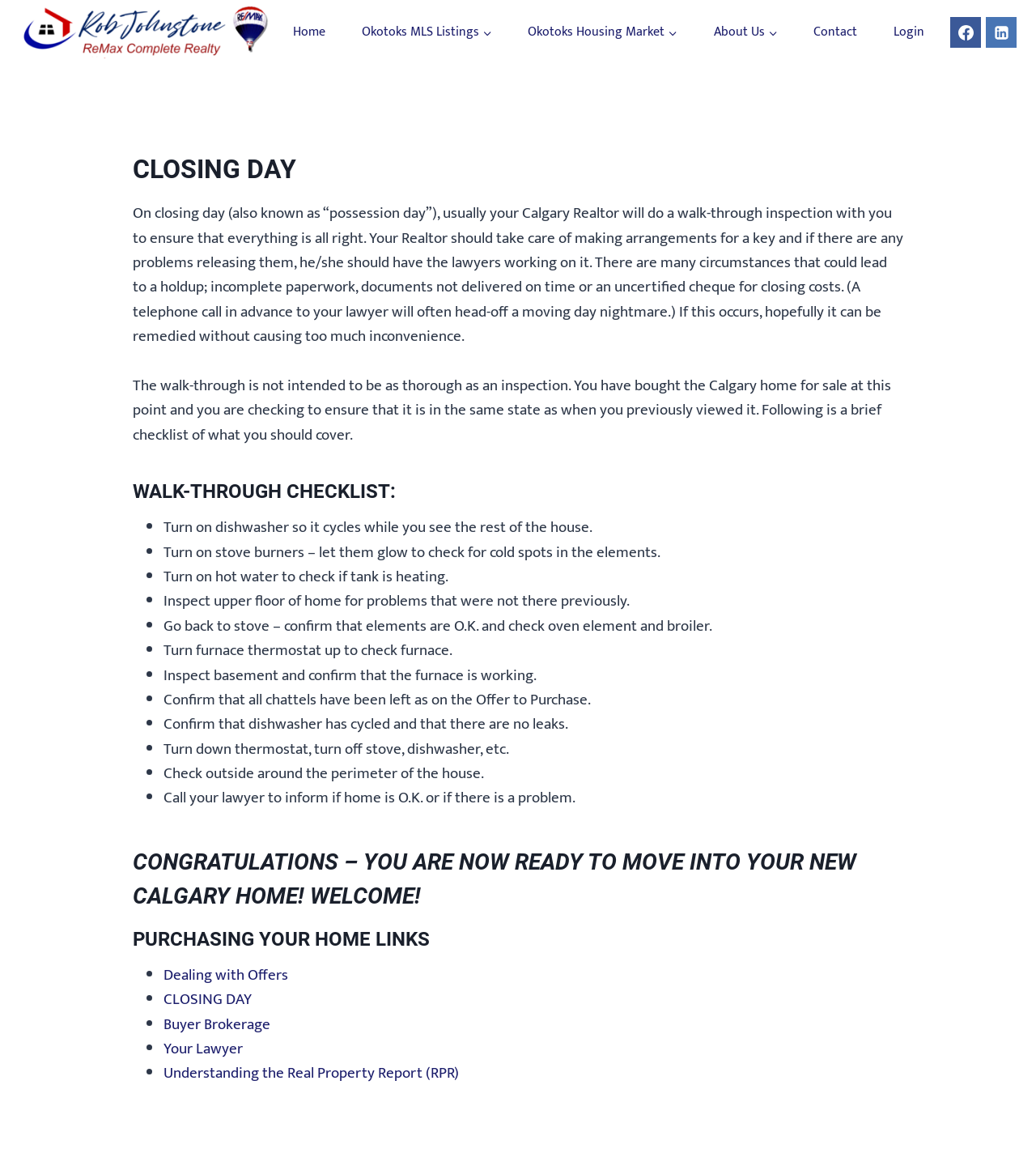Locate the bounding box coordinates of the area you need to click to fulfill this instruction: 'Login to the system'. The coordinates must be in the form of four float numbers ranging from 0 to 1: [left, top, right, bottom].

[0.845, 0.022, 0.91, 0.034]